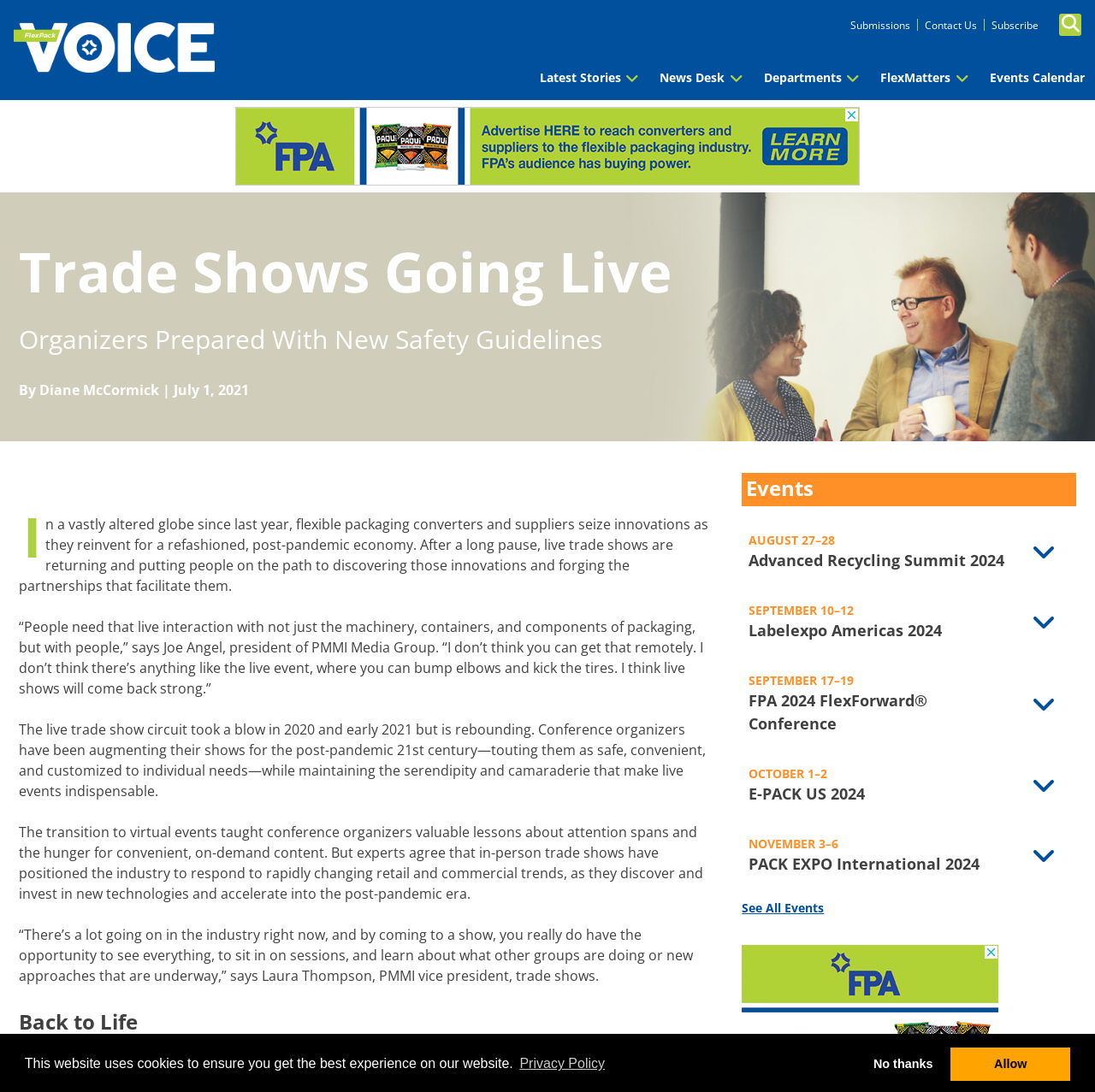Find the bounding box of the UI element described as follows: "Visit Event Page".

[0.683, 0.955, 0.792, 0.969]